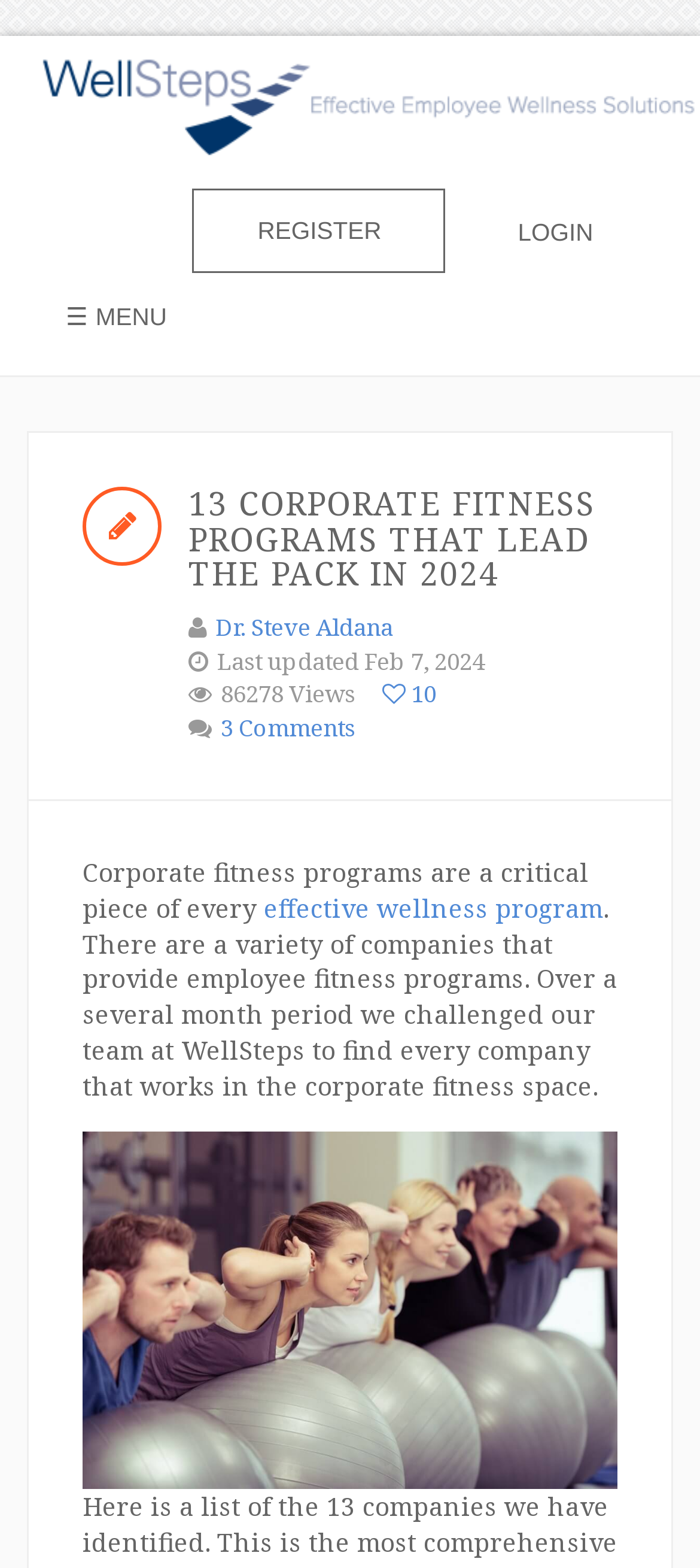Determine the bounding box of the UI component based on this description: "10". The bounding box coordinates should be four float values between 0 and 1, i.e., [left, top, right, bottom].

[0.546, 0.432, 0.623, 0.454]